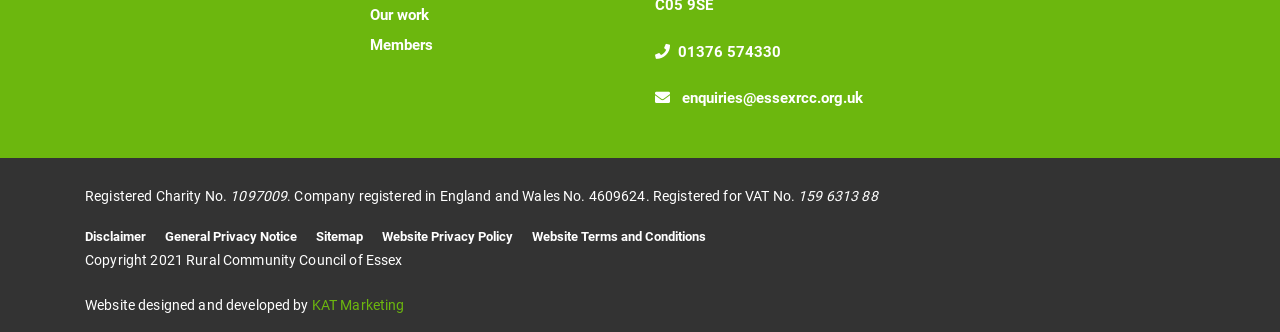Please predict the bounding box coordinates of the element's region where a click is necessary to complete the following instruction: "click GET A QUOTE". The coordinates should be represented by four float numbers between 0 and 1, i.e., [left, top, right, bottom].

None